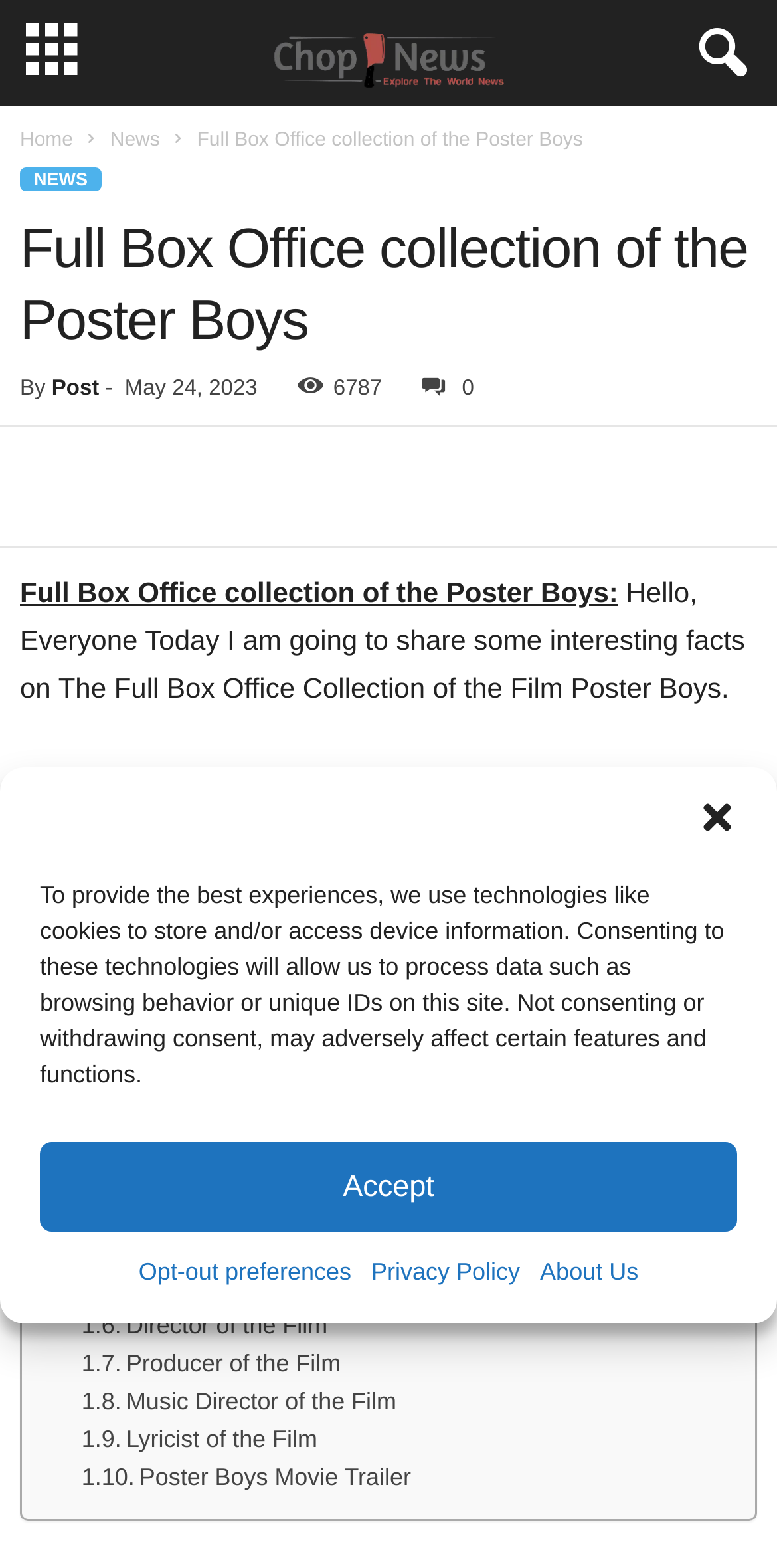Identify the bounding box coordinates of the region that needs to be clicked to carry out this instruction: "Click the 'Post' link". Provide these coordinates as four float numbers ranging from 0 to 1, i.e., [left, top, right, bottom].

[0.066, 0.24, 0.128, 0.256]